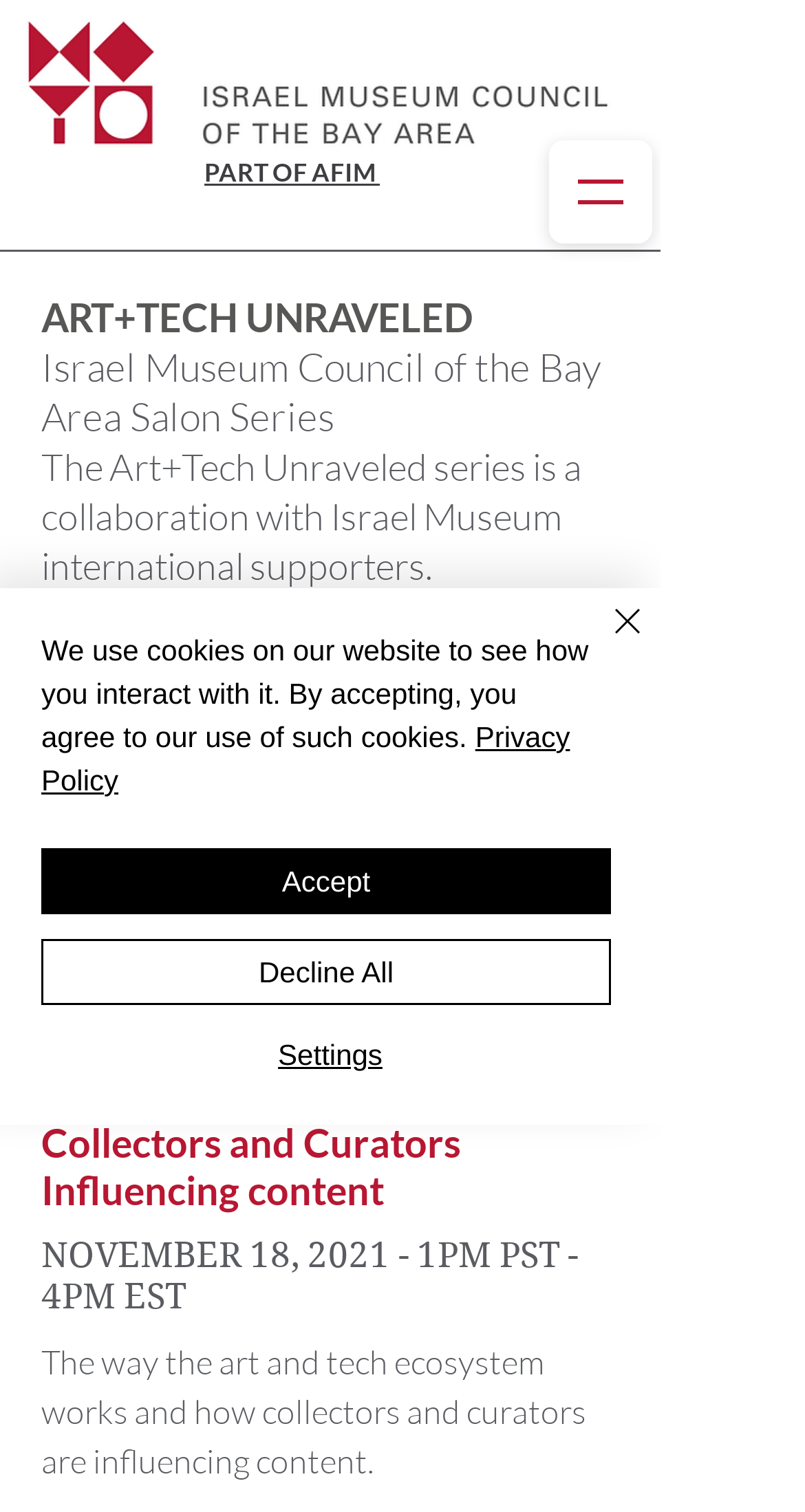What is the organization associated with the event?
Refer to the screenshot and answer in one word or phrase.

Israel Museum